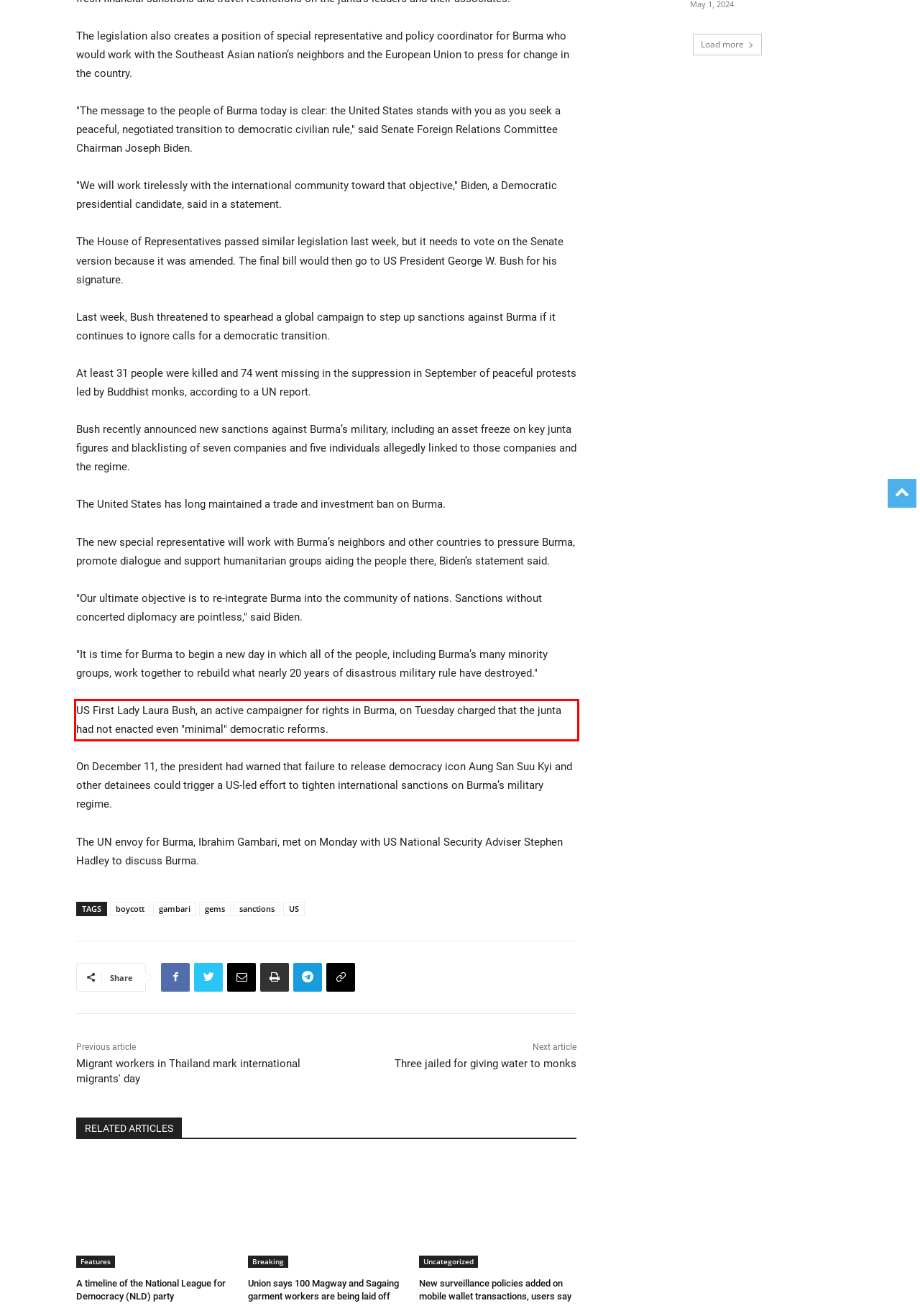You are presented with a screenshot containing a red rectangle. Extract the text found inside this red bounding box.

US First Lady Laura Bush, an active campaigner for rights in Burma, on Tuesday charged that the junta had not enacted even "minimal" democratic reforms.